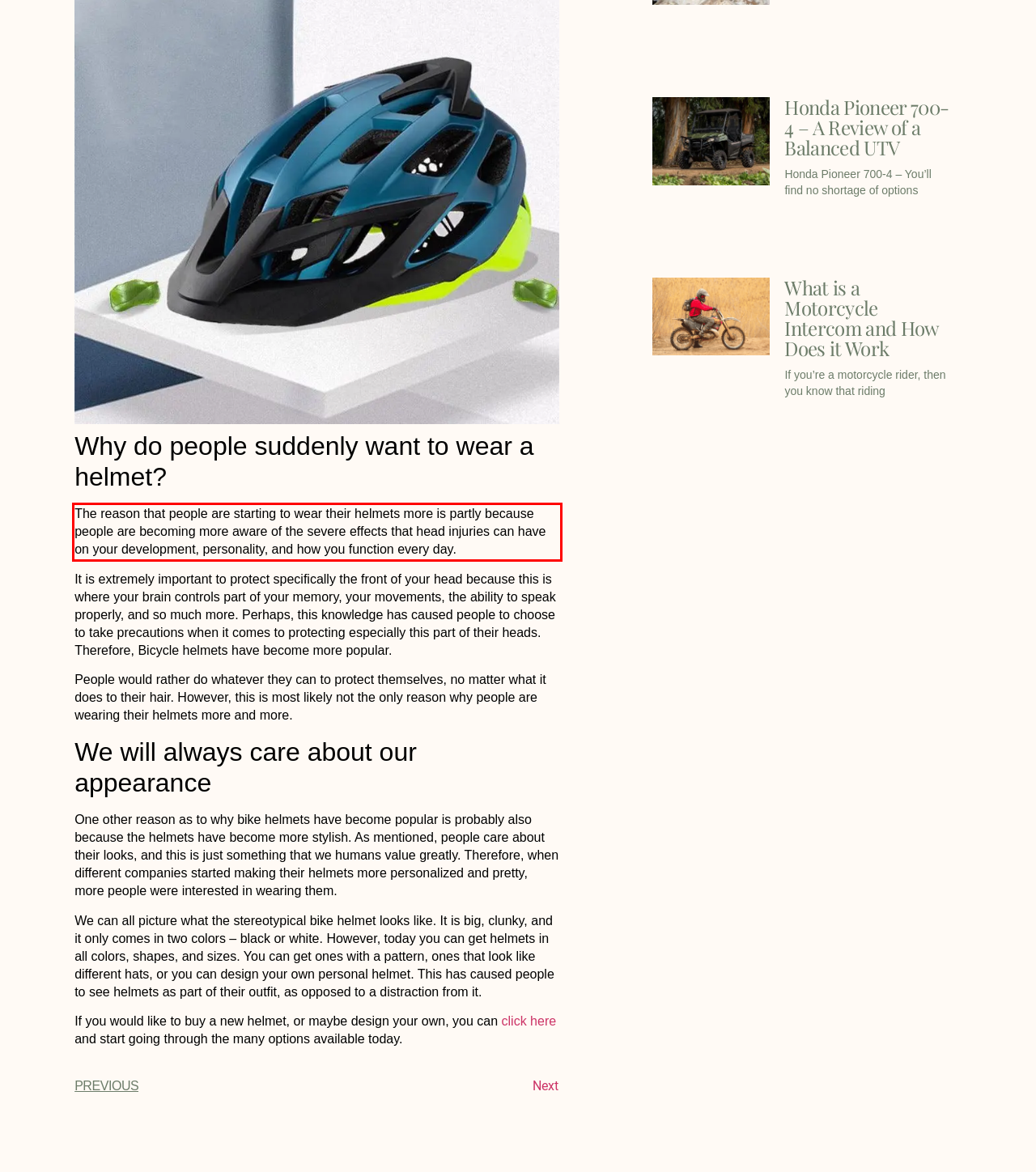Analyze the screenshot of a webpage where a red rectangle is bounding a UI element. Extract and generate the text content within this red bounding box.

The reason that people are starting to wear their helmets more is partly because people are becoming more aware of the severe effects that head injuries can have on your development, personality, and how you function every day.